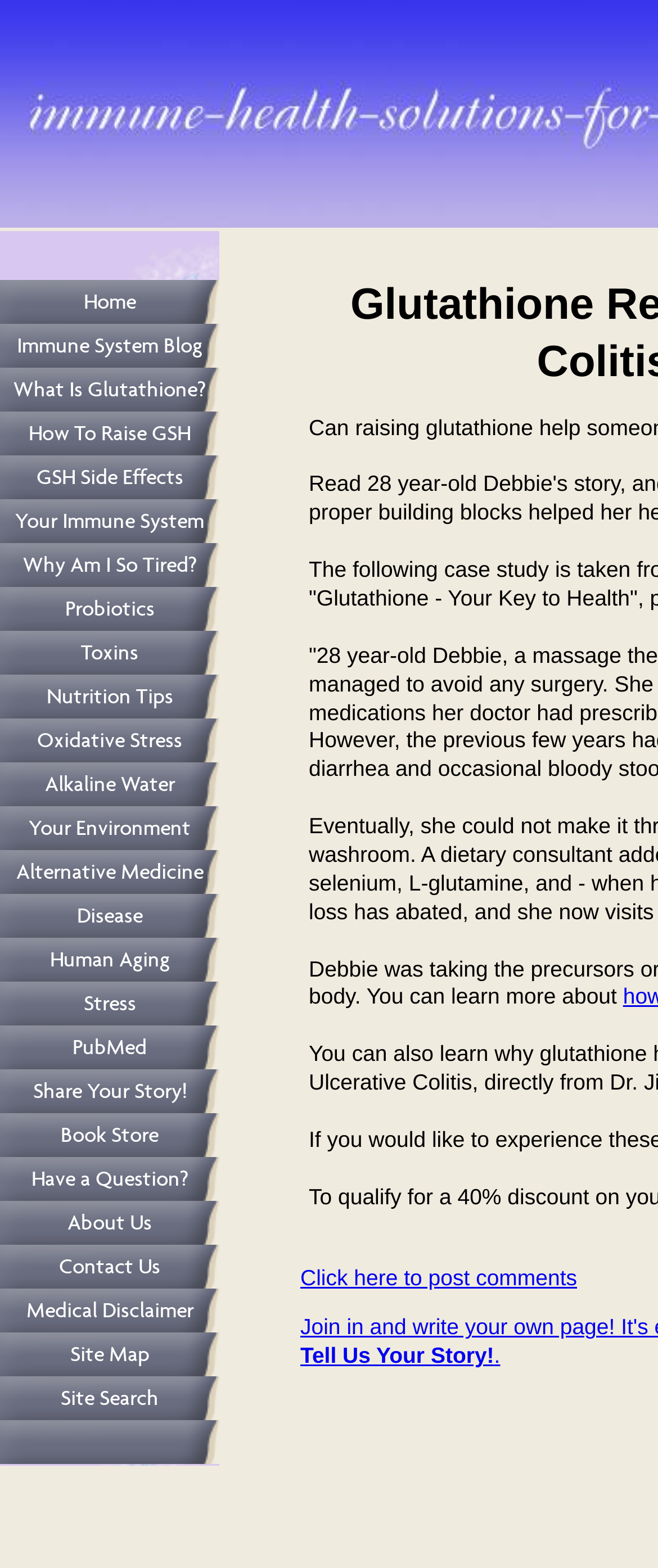Please identify the bounding box coordinates of the area I need to click to accomplish the following instruction: "Learn about What Is Glutathione?".

[0.0, 0.234, 0.333, 0.262]